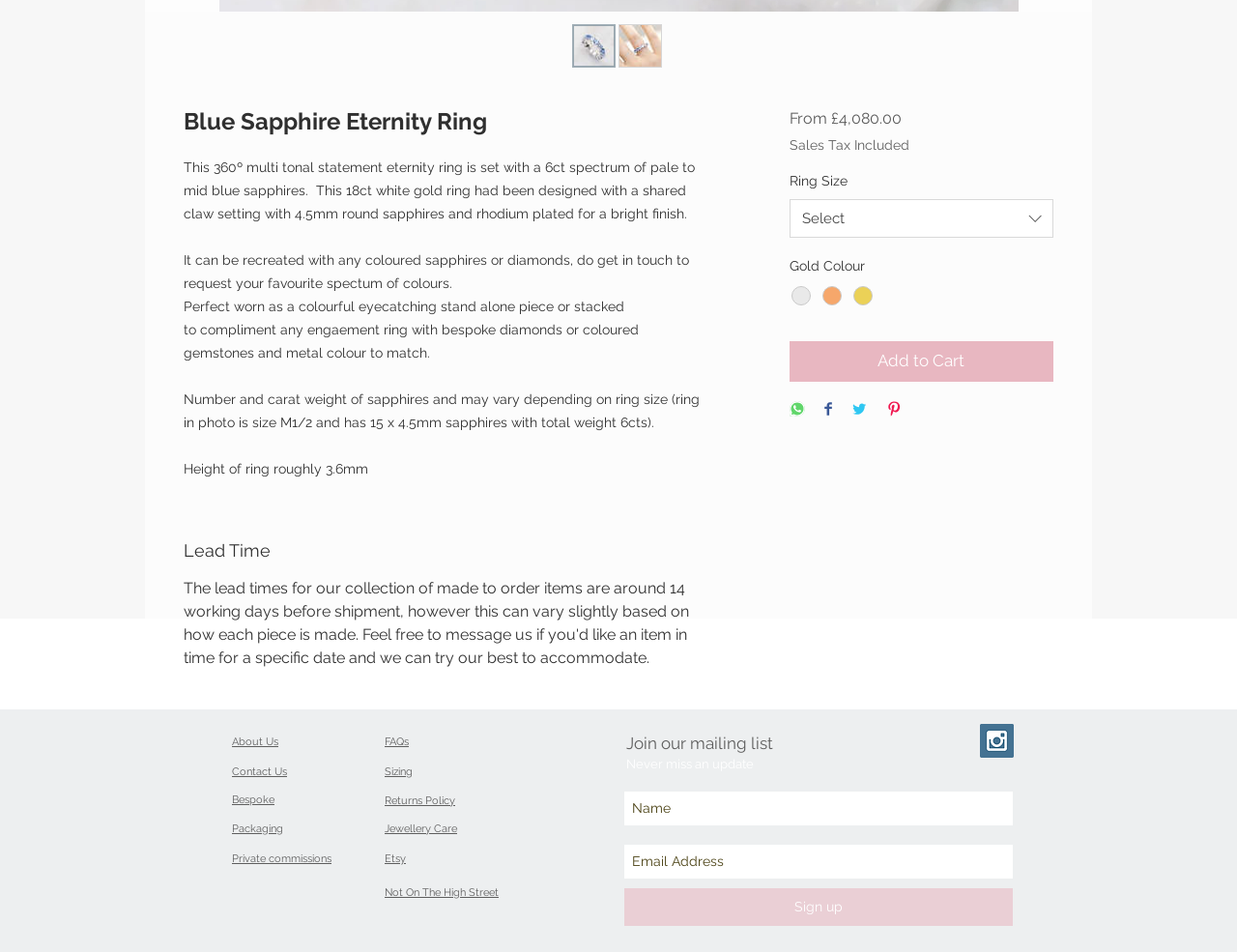Calculate the bounding box coordinates for the UI element based on the following description: "aria-label="Email Address" name="email" placeholder="Email Address"". Ensure the coordinates are four float numbers between 0 and 1, i.e., [left, top, right, bottom].

[0.505, 0.887, 0.819, 0.923]